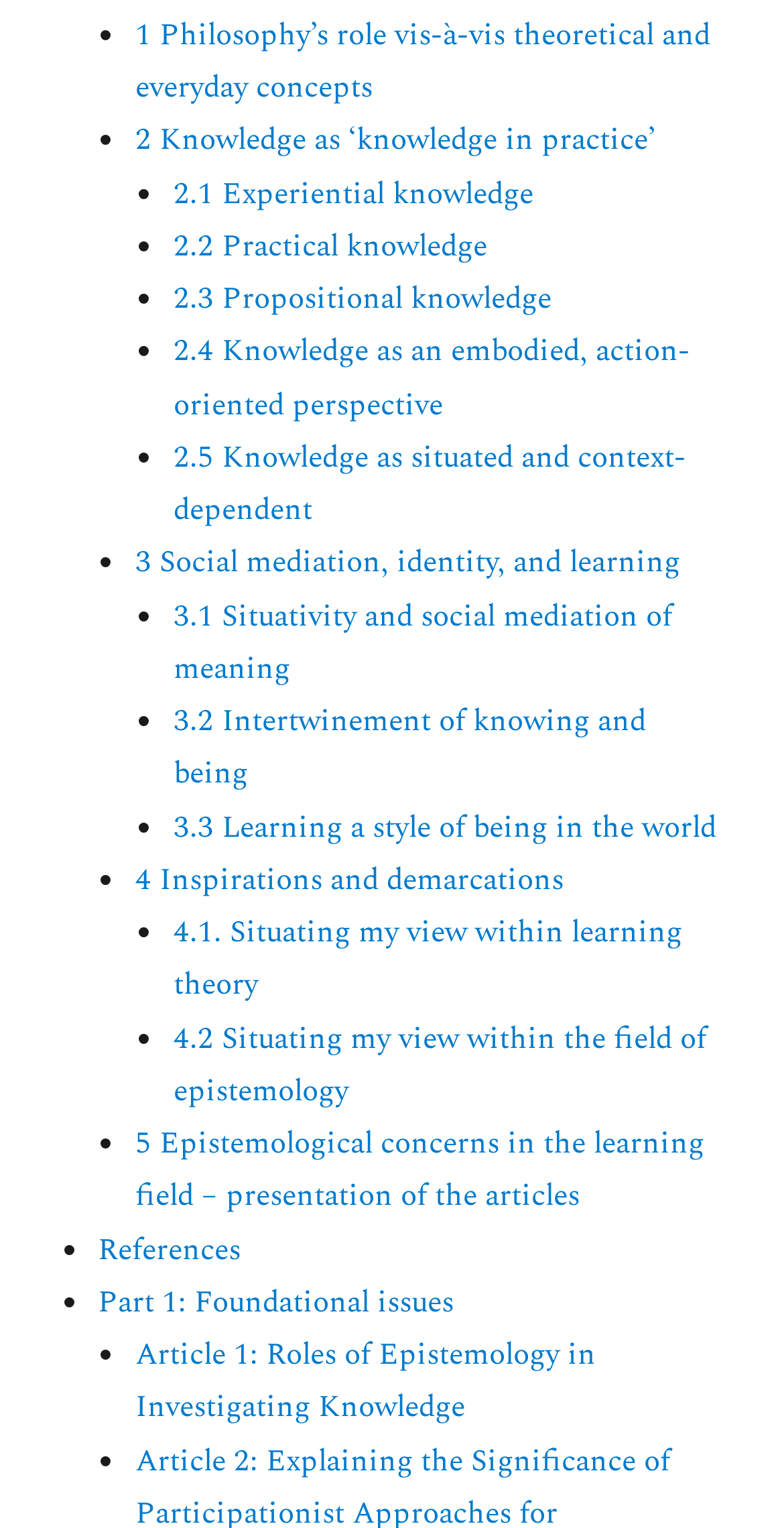Please analyze the image and give a detailed answer to the question:
What is the last topic?

I looked at the list of links and found the last one, which is 'Article 1: Roles of Epistemology in Investigating Knowledge'. This is the last topic on the webpage.